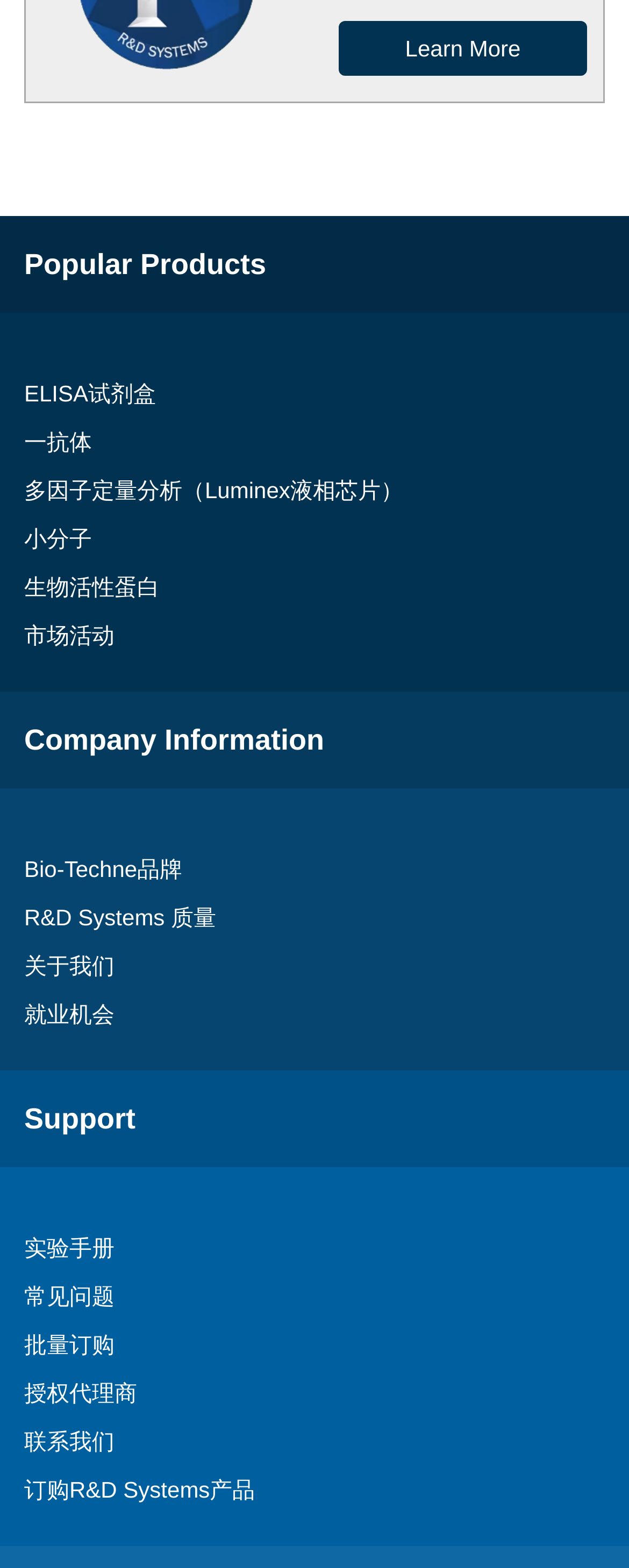Identify the bounding box for the given UI element using the description provided. Coordinates should be in the format (top-left x, top-left y, bottom-right x, bottom-right y) and must be between 0 and 1. Here is the description: R&D Systems 质量

[0.038, 0.569, 0.962, 0.599]